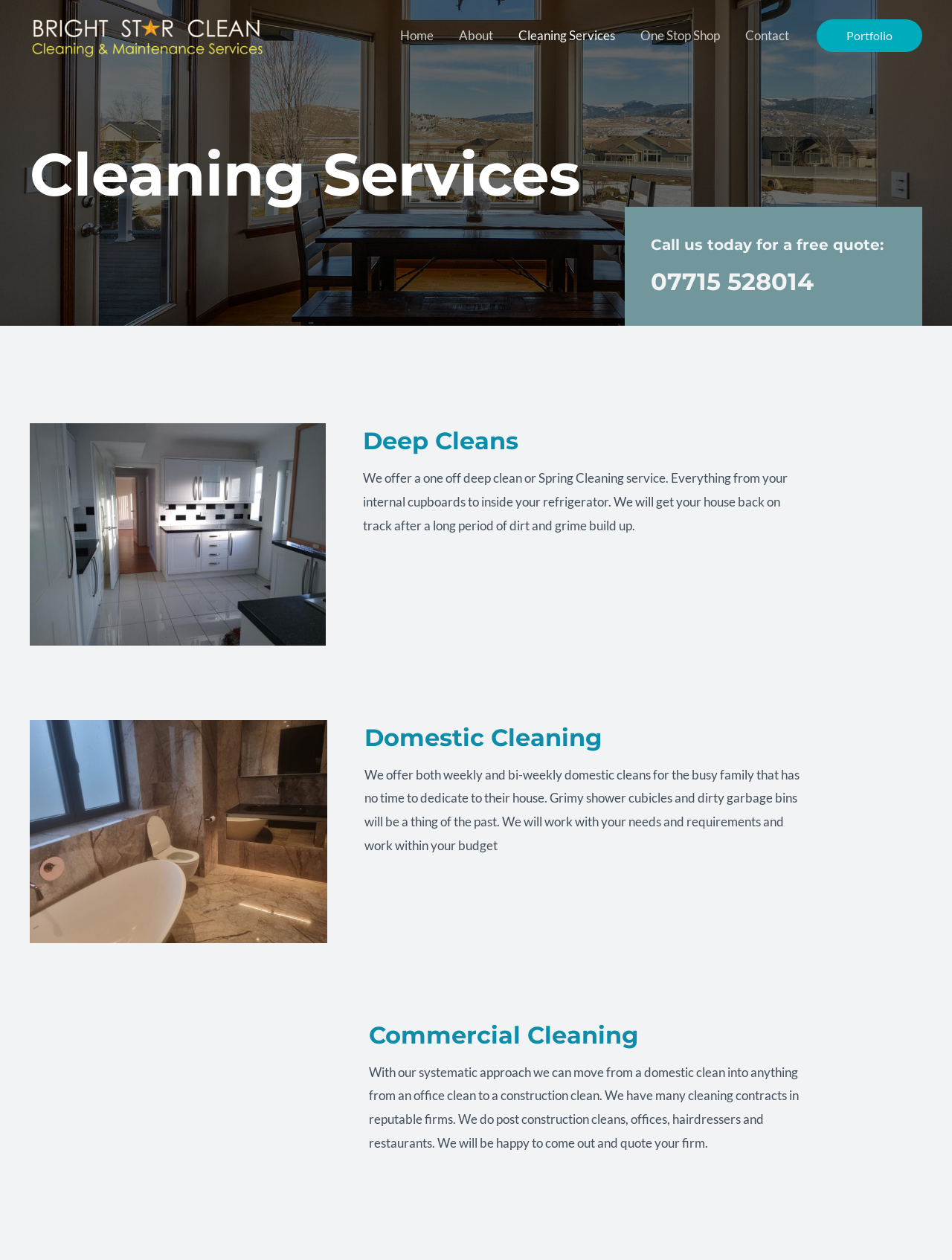Refer to the image and offer a detailed explanation in response to the question: What types of cleaning services are offered?

I found the different types of cleaning services by looking at the headings and static text on the webpage. The headings 'Deep Cleans', 'Domestic Cleaning', and 'Commercial Cleaning' indicate the different types of services offered.